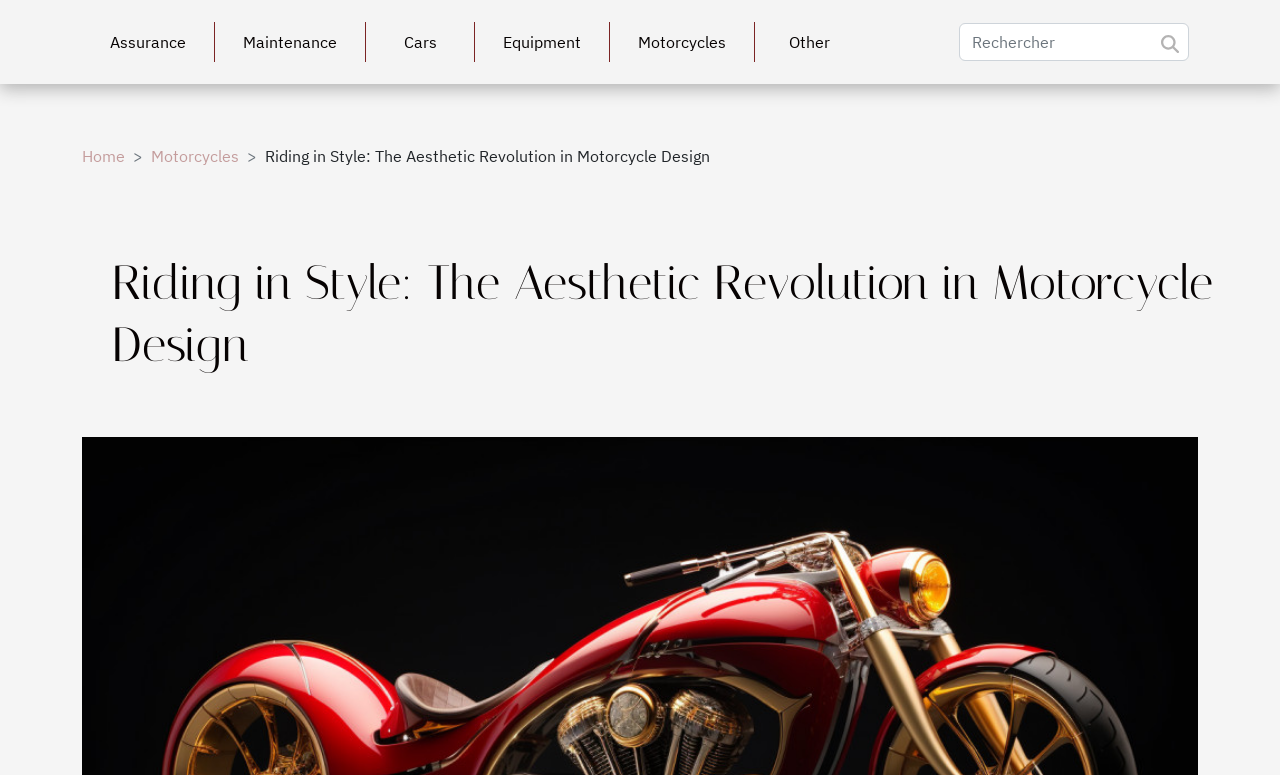Could you find the bounding box coordinates of the clickable area to complete this instruction: "Read about Riding in Style"?

[0.207, 0.188, 0.555, 0.214]